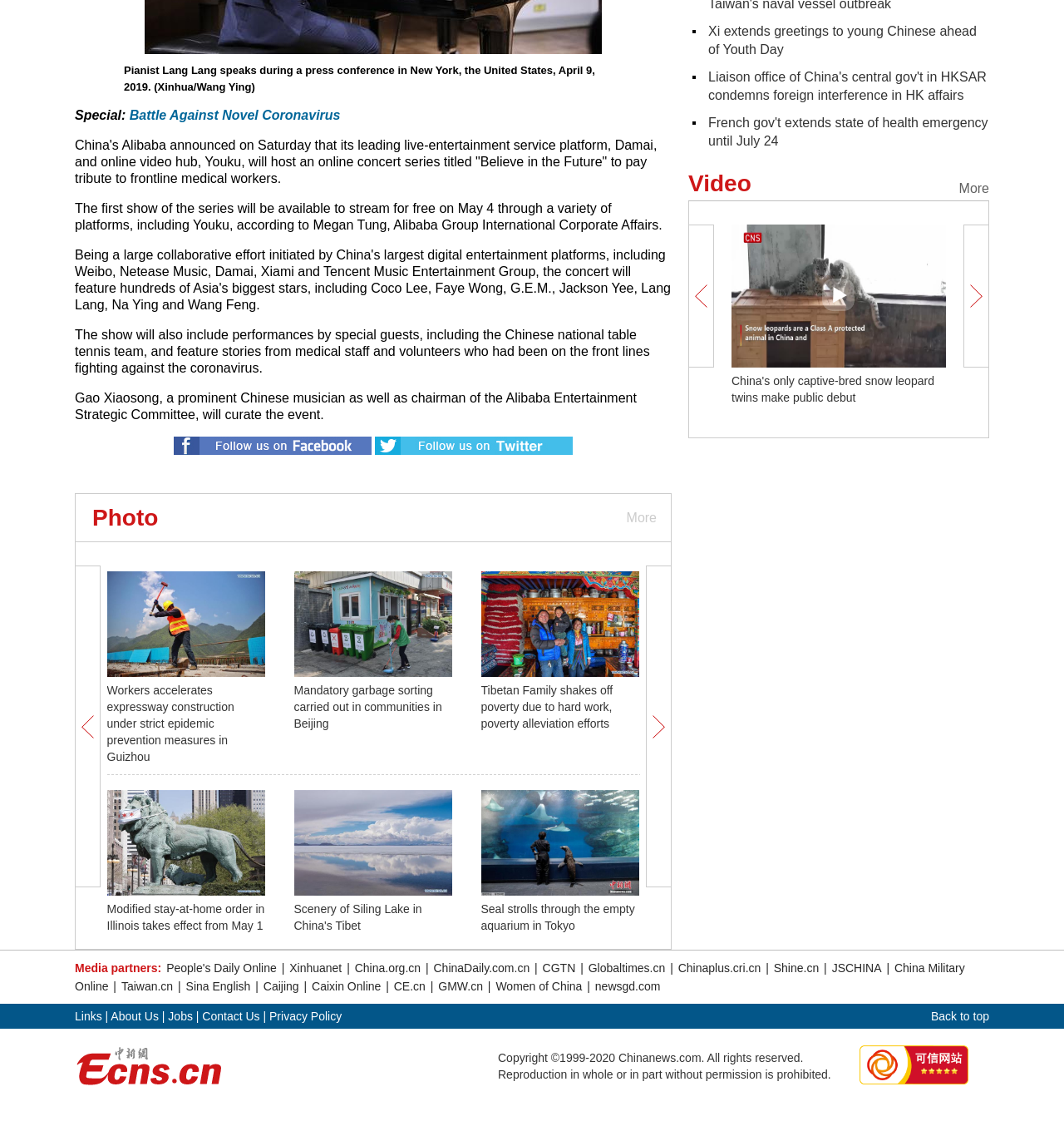Using the description "Administration", predict the bounding box of the relevant HTML element.

None